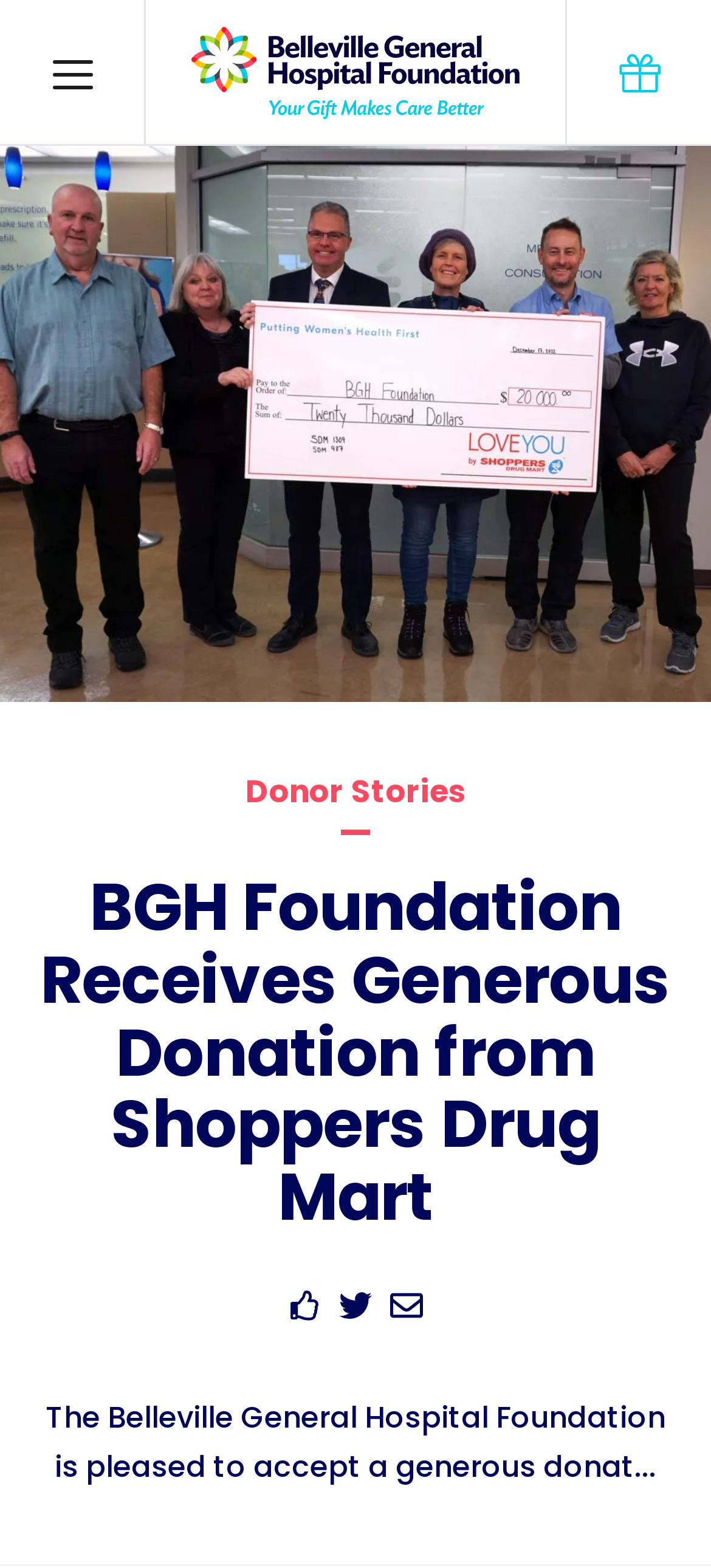Based on the description "title="menu"", find the bounding box of the specified UI element.

[0.0, 0.0, 0.205, 0.093]